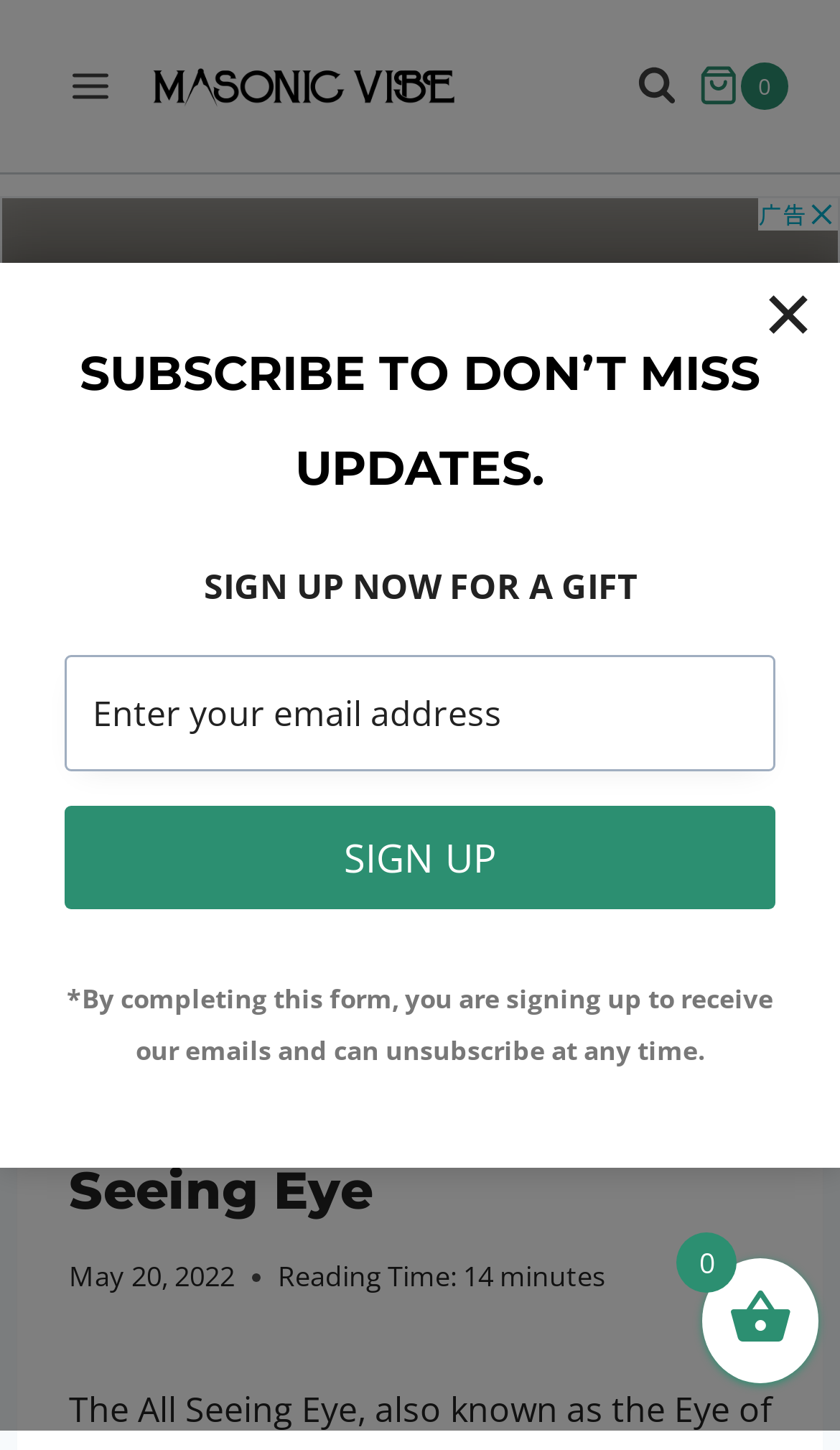Given the content of the image, can you provide a detailed answer to the question?
What is the name of the website?

I determined the name of the website by looking at the link element with the text 'MASONIC VIBE' which is likely to be the website's logo or title.